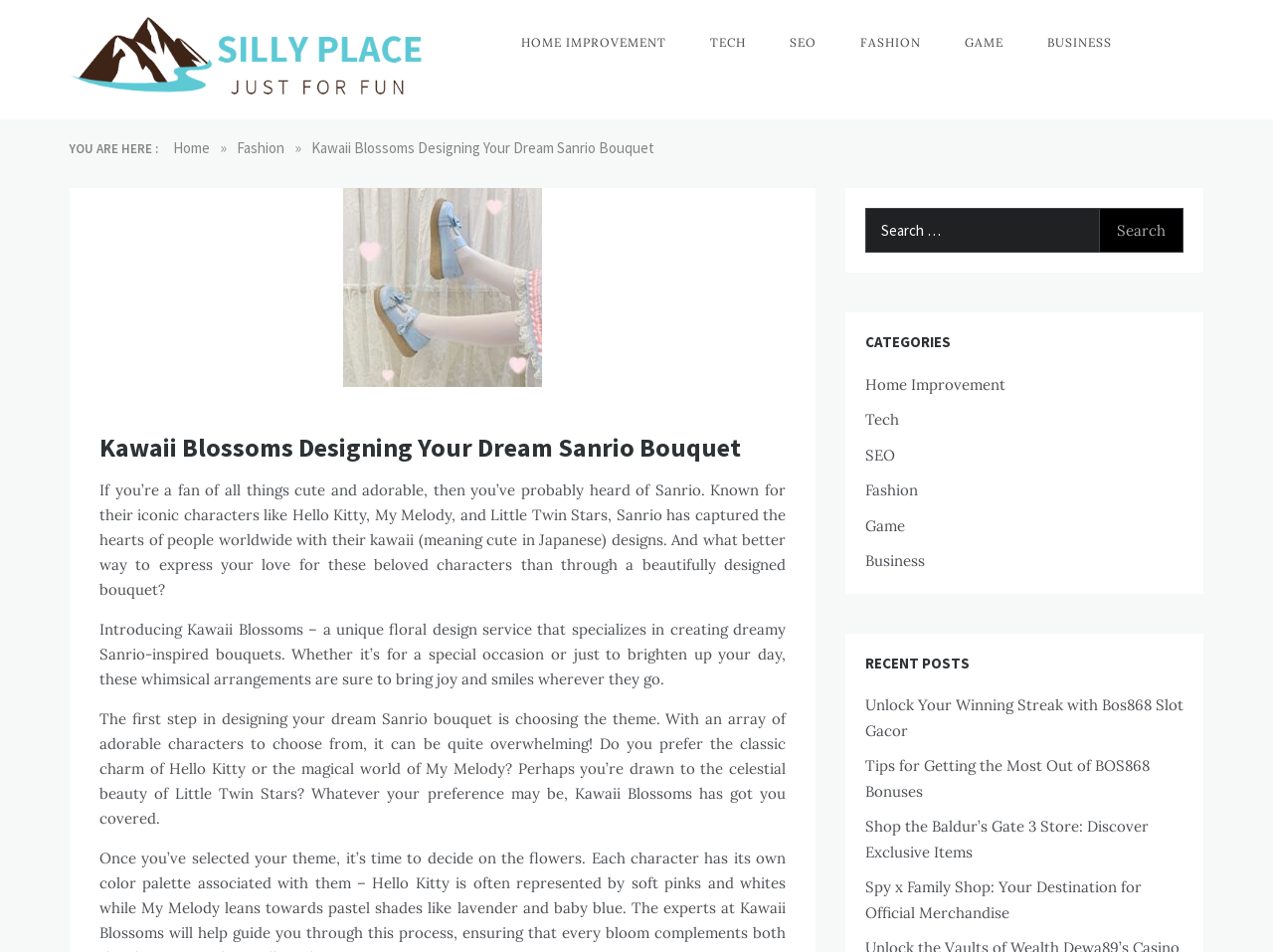Identify the bounding box coordinates of the element to click to follow this instruction: 'Click on the 'Silly Place' link'. Ensure the coordinates are four float values between 0 and 1, provided as [left, top, right, bottom].

[0.055, 0.05, 0.338, 0.071]